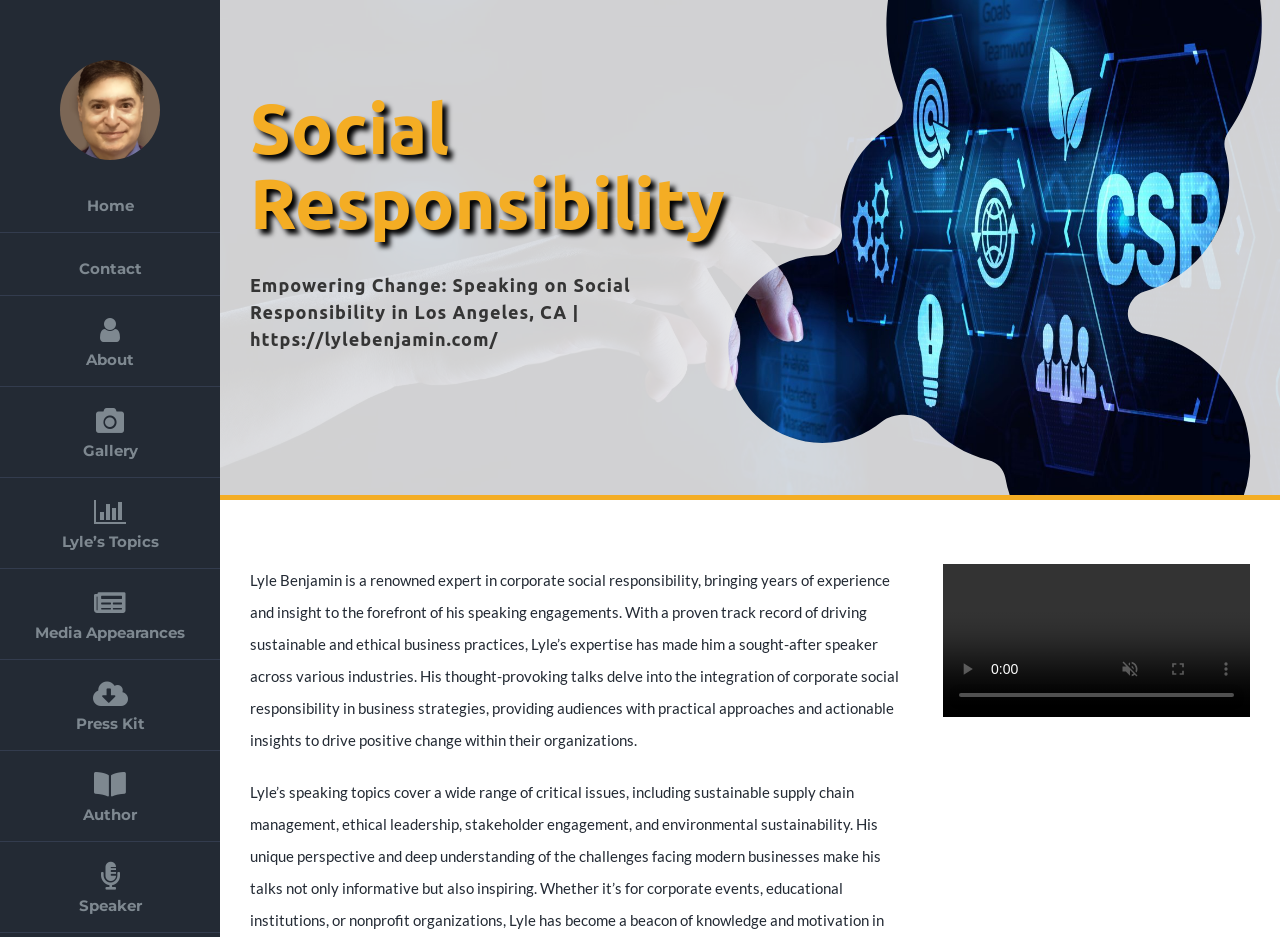Give a short answer to this question using one word or a phrase:
What is Lyle Benjamin's expertise?

Corporate social responsibility